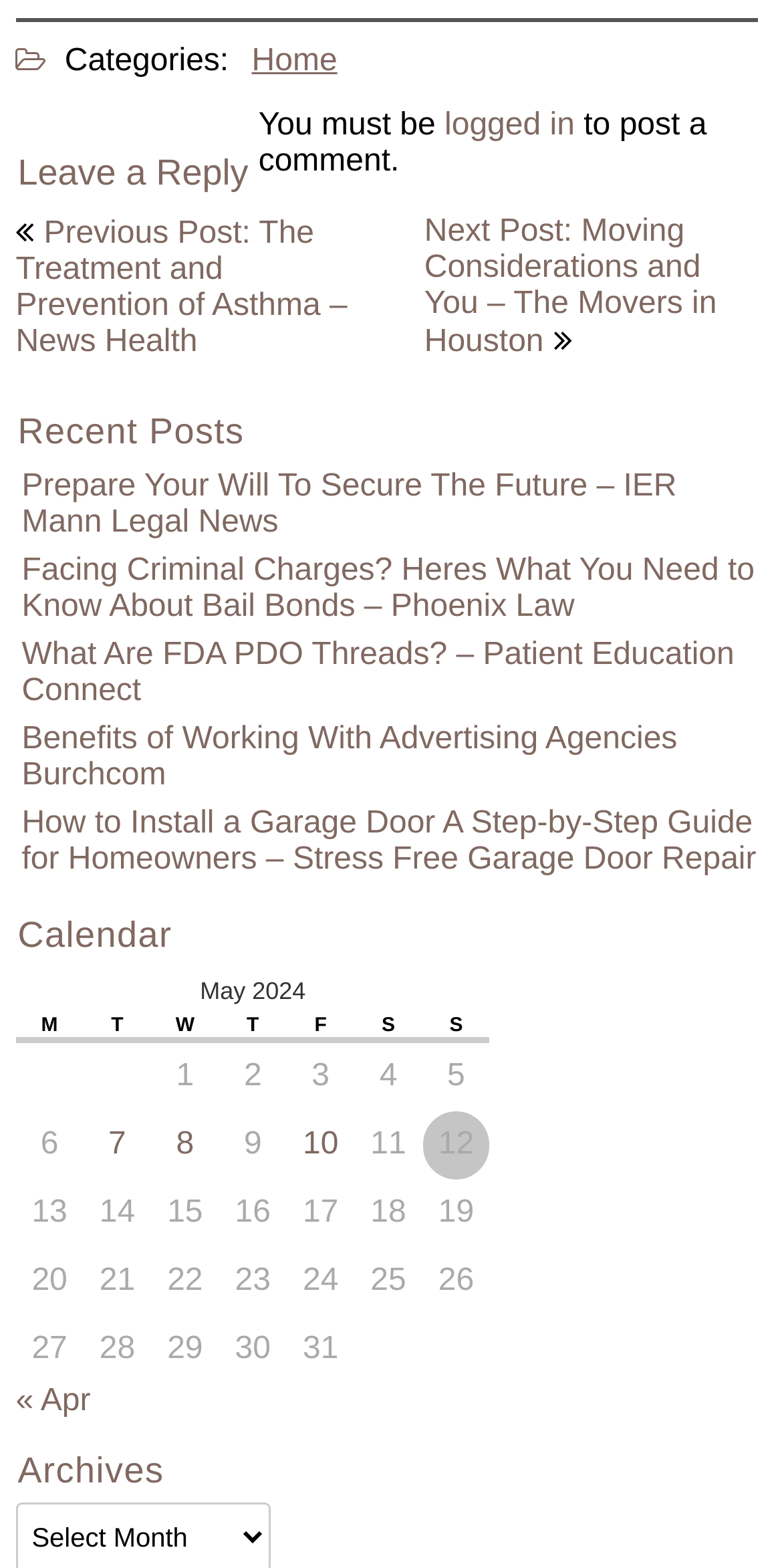Please identify the bounding box coordinates of the element that needs to be clicked to perform the following instruction: "View 'Posts published on May 7, 2024'".

[0.139, 0.719, 0.161, 0.741]